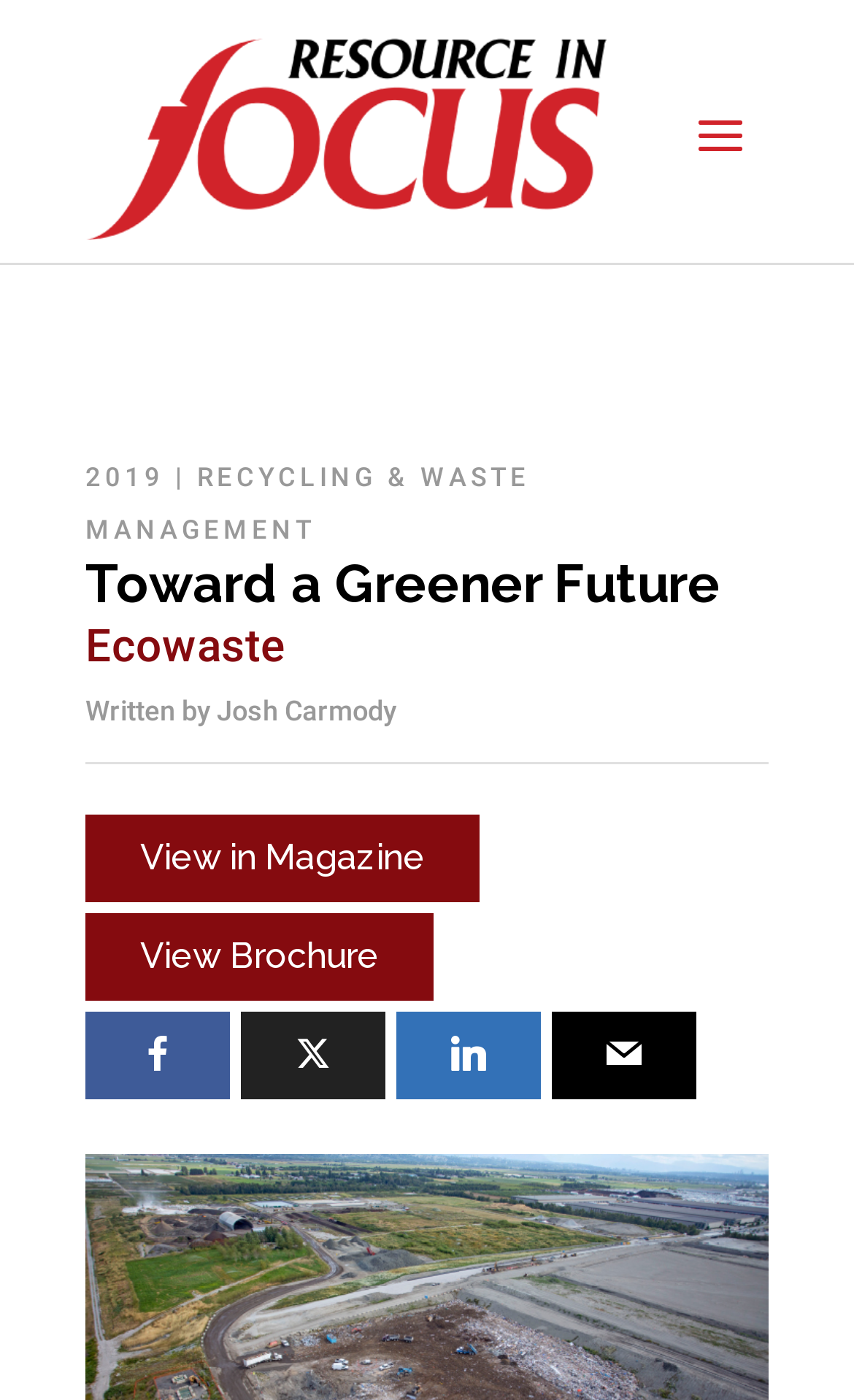Please identify the bounding box coordinates of the area that needs to be clicked to follow this instruction: "Read the article written by Josh Carmody".

[0.254, 0.496, 0.464, 0.52]